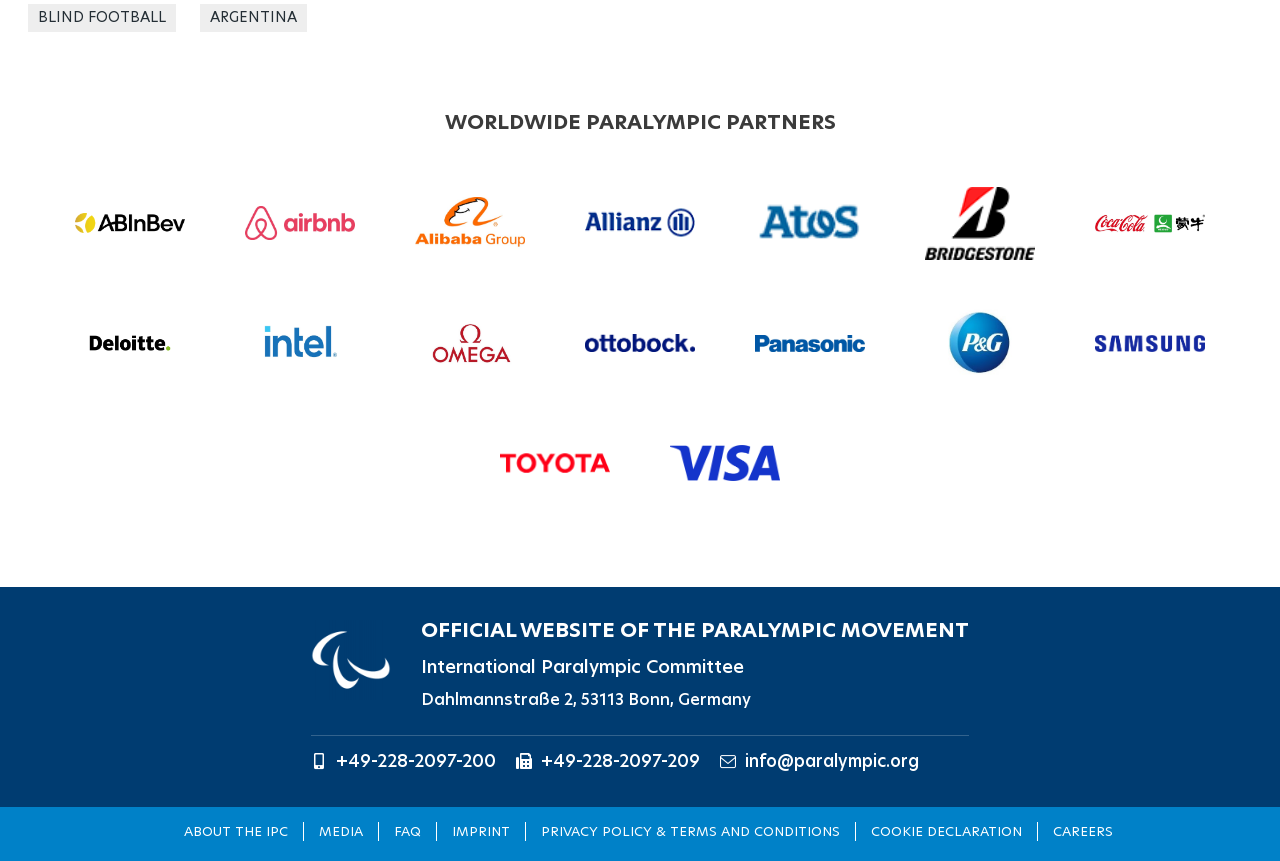Please identify the bounding box coordinates of the element on the webpage that should be clicked to follow this instruction: "Read about the International Paralympic Committee". The bounding box coordinates should be given as four float numbers between 0 and 1, formatted as [left, top, right, bottom].

[0.329, 0.758, 0.757, 0.79]